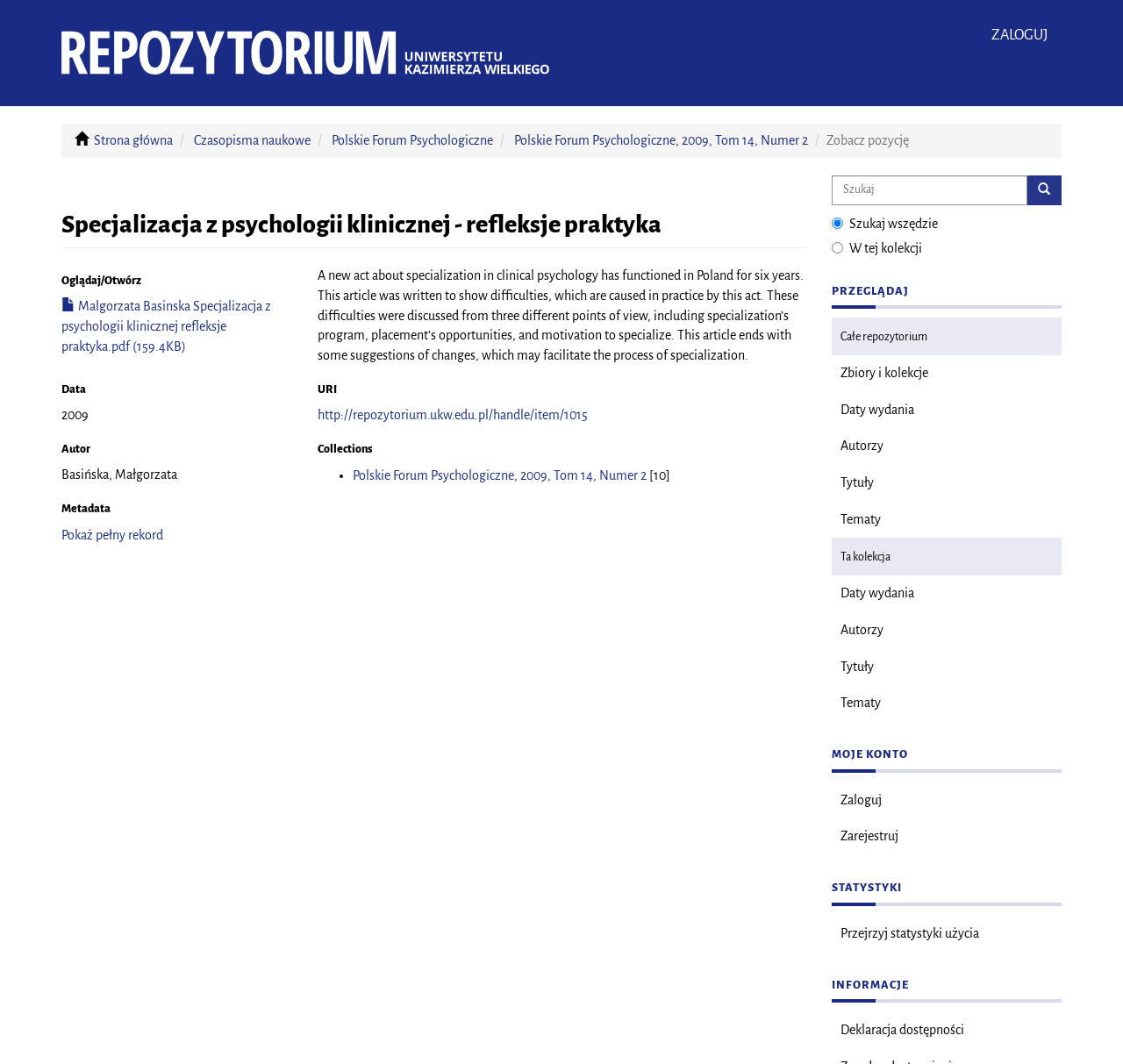What is the publication year of the article?
Based on the visual information, provide a detailed and comprehensive answer.

I found the publication year by looking at the static text element with the text '2009' which is located under the 'Data' heading.